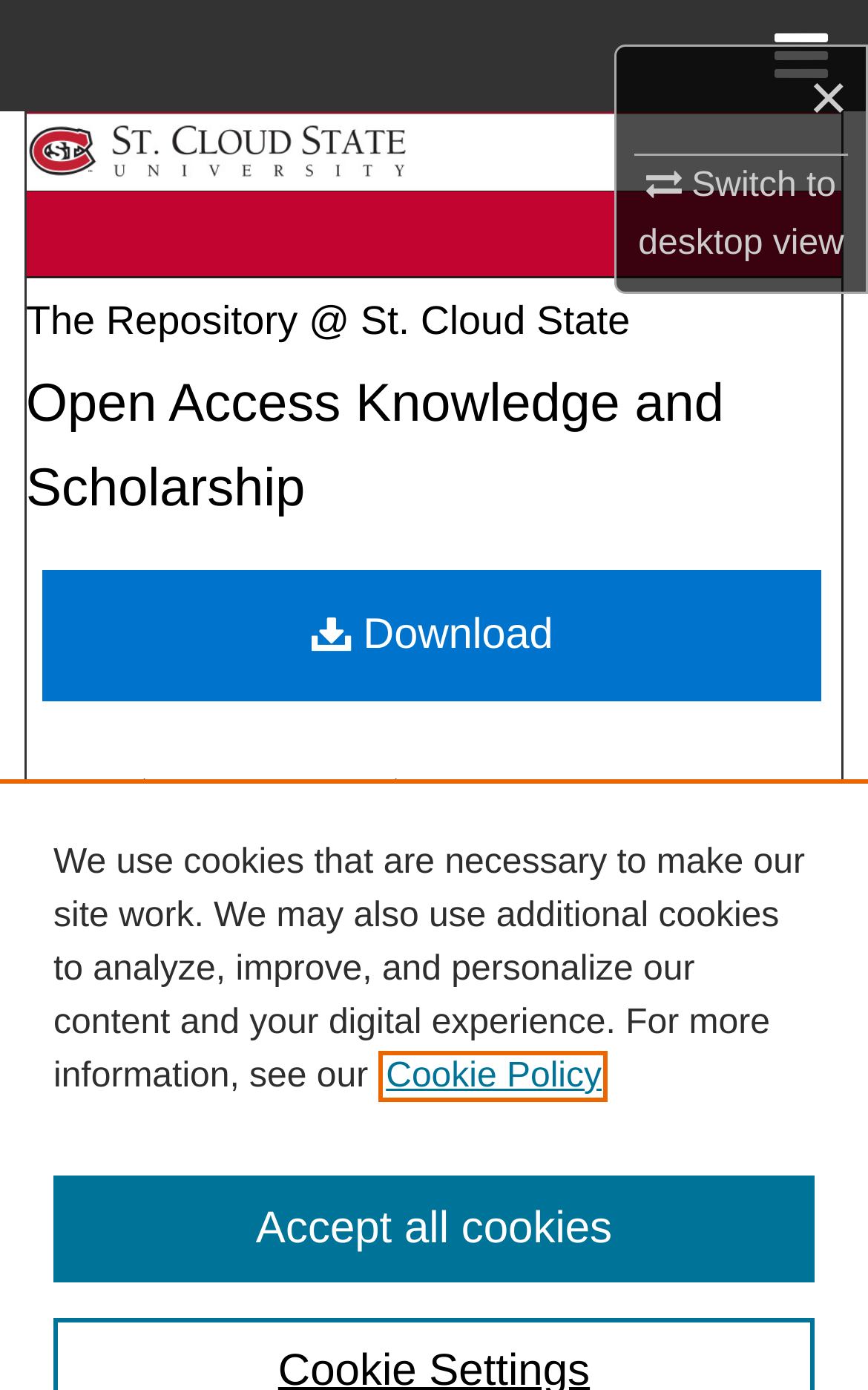Predict the bounding box for the UI component with the following description: "Switch to desktopmobile view".

[0.735, 0.114, 0.972, 0.19]